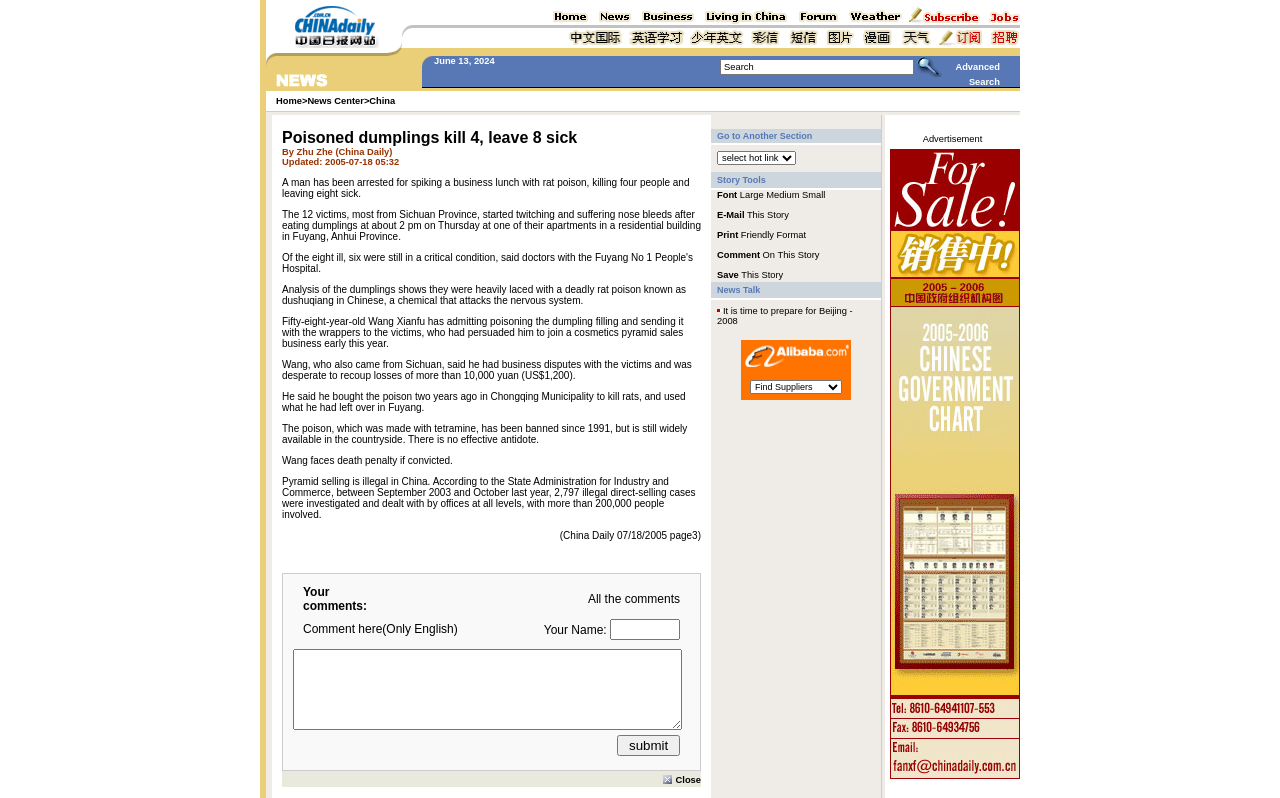What is the purpose of the comment section?
Provide an in-depth answer to the question, covering all aspects.

The comment section is a part of the webpage that allows users to leave their comments or opinions about the news article. The section is labeled as 'Your comments' and has a text box and a submit button, indicating that users can input their comments and submit them.